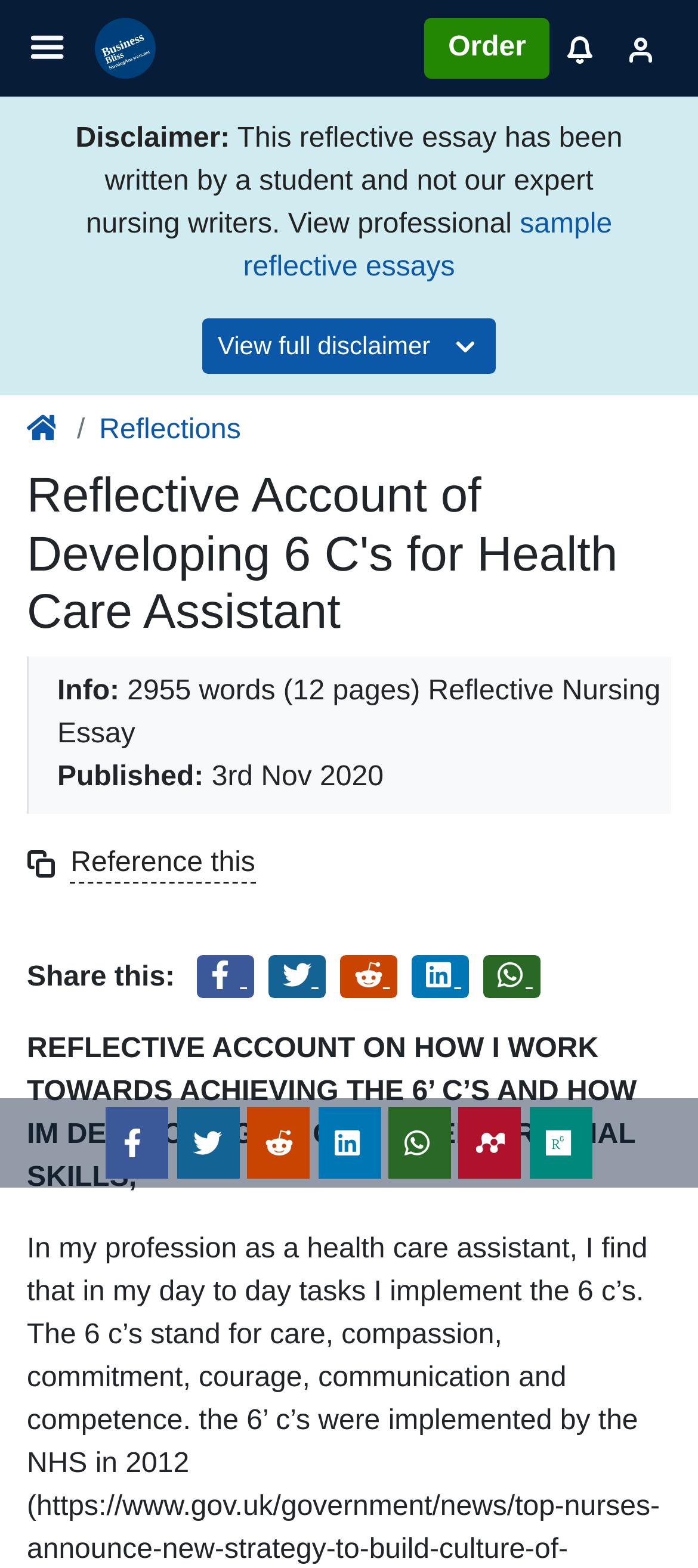Answer the question with a single word or phrase: 
What is the date of publication of the reflective essay?

3rd Nov 2020